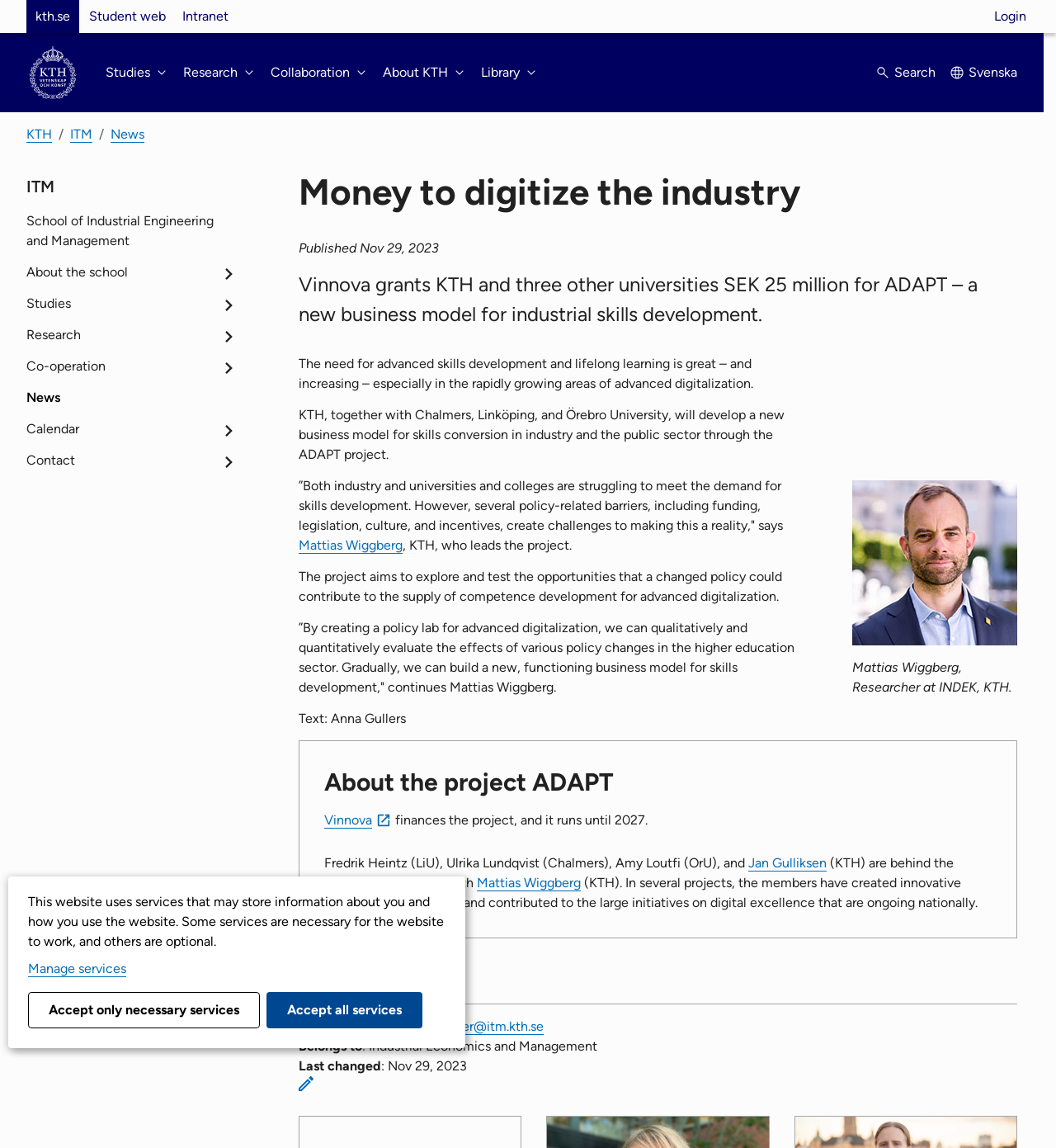What is the project about?
Based on the visual content, answer with a single word or a brief phrase.

Industrial skills development